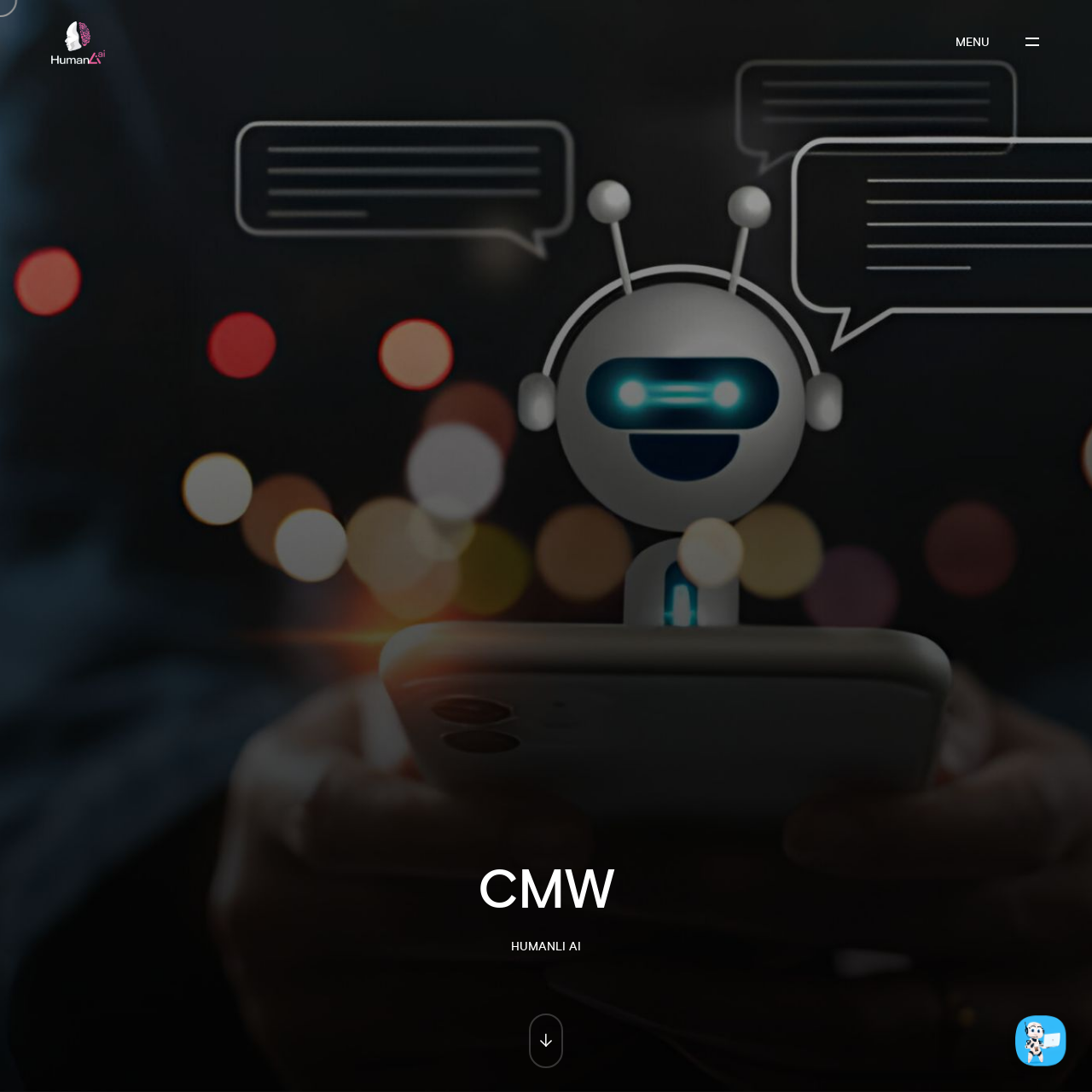What is the company name?
We need a detailed and meticulous answer to the question.

I found a StaticText element with the text 'HUMANLI AI' inside a LayoutTable element, which is likely to be the company name.